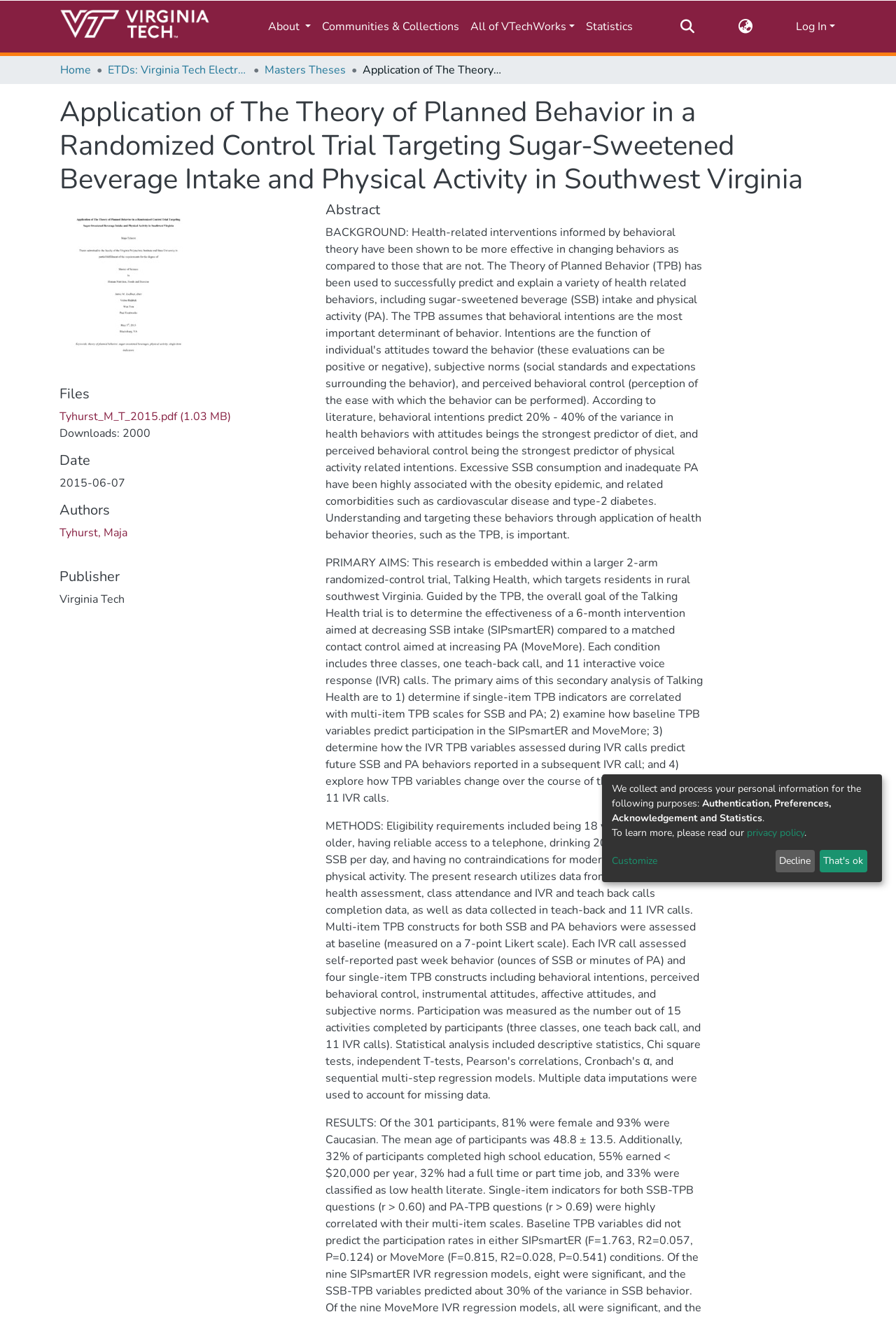What is the purpose of the 'Search' function?
Based on the content of the image, thoroughly explain and answer the question.

I inferred the answer by looking at the navigation bar, which includes a 'Search' function, and assuming it is used to search the repository.